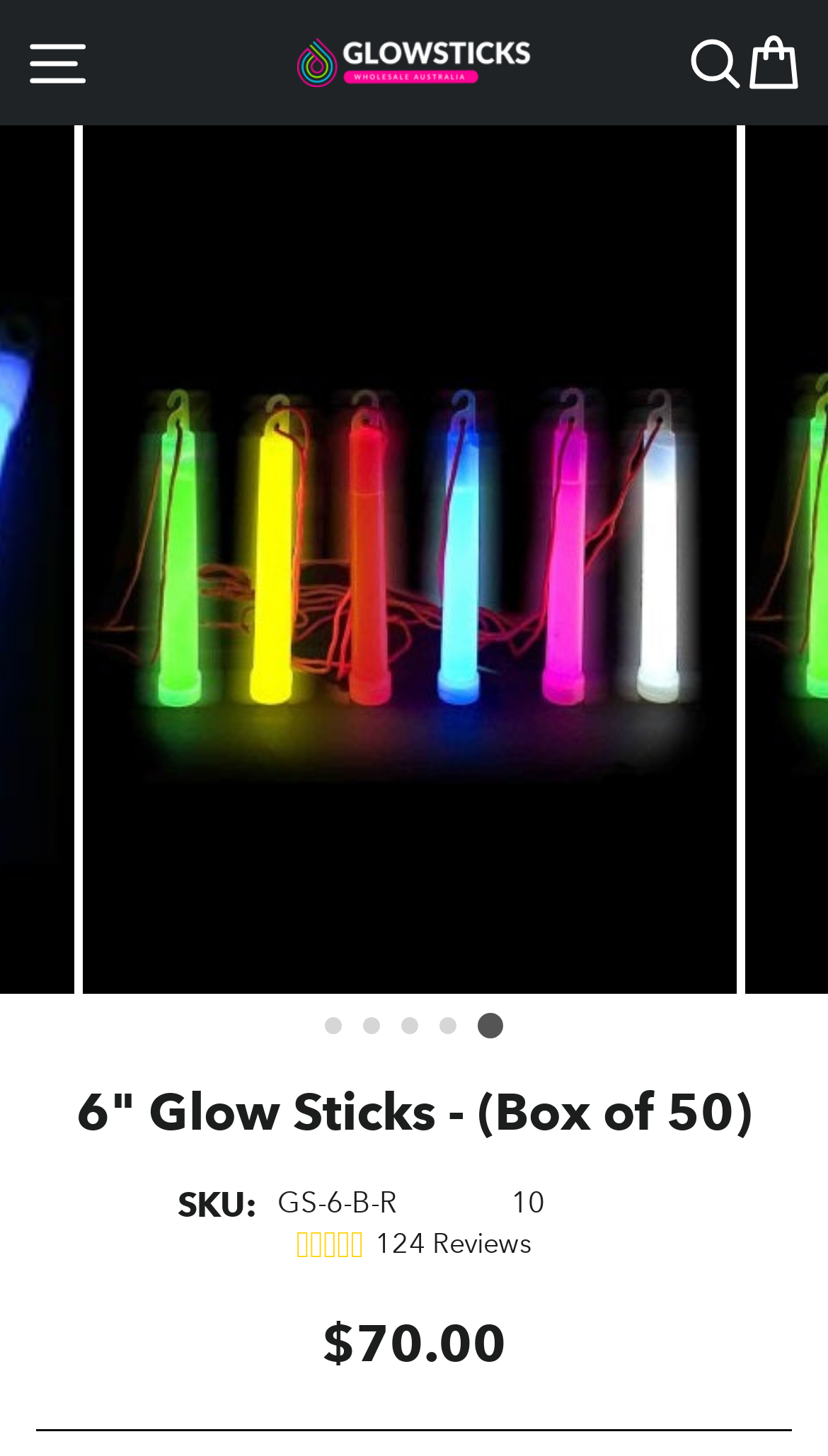Determine the bounding box coordinates for the area that needs to be clicked to fulfill this task: "Read reviews". The coordinates must be given as four float numbers between 0 and 1, i.e., [left, top, right, bottom].

[0.453, 0.843, 0.642, 0.868]